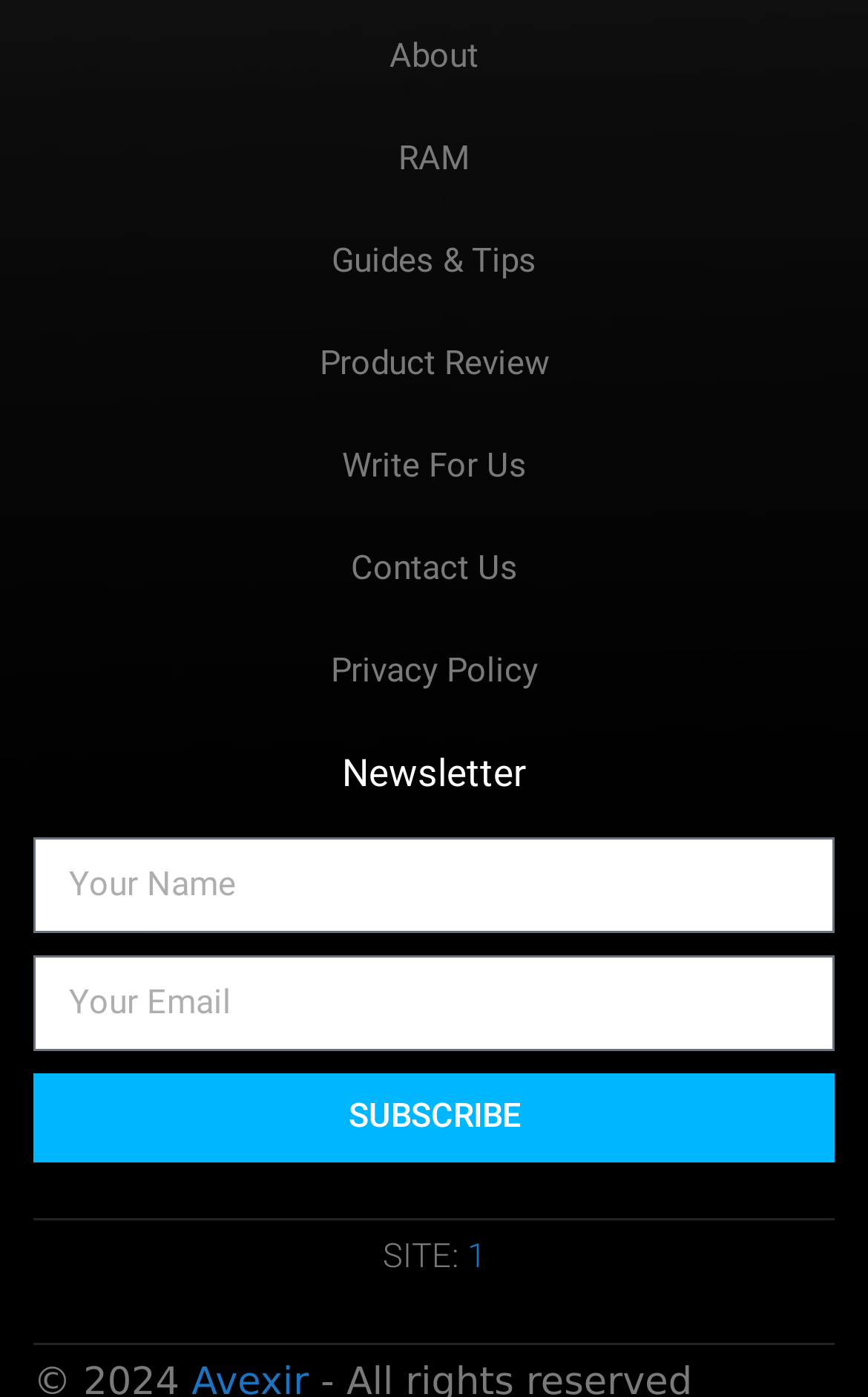Can you look at the image and give a comprehensive answer to the question:
What is the purpose of the button below the textboxes?

I analyzed the button element and its position below the textboxes, and concluded that its purpose is to subscribe to something, likely a newsletter.